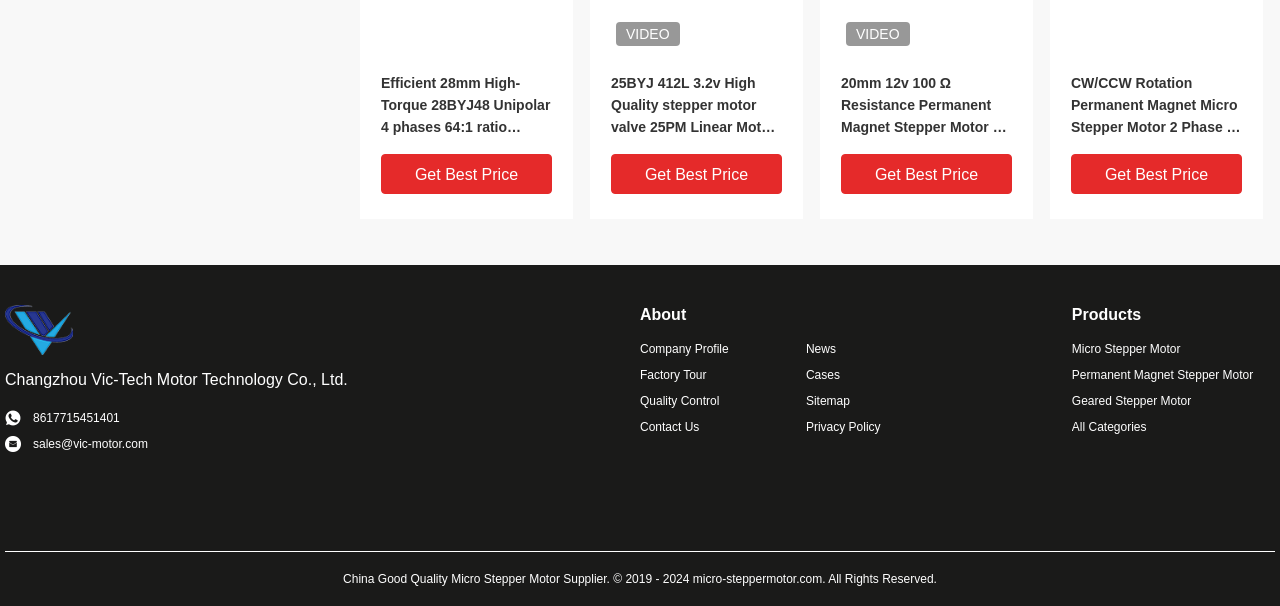Locate the bounding box coordinates of the clickable region necessary to complete the following instruction: "Visit the 'Micro Stepper Motor' page". Provide the coordinates in the format of four float numbers between 0 and 1, i.e., [left, top, right, bottom].

[0.837, 0.562, 0.996, 0.591]